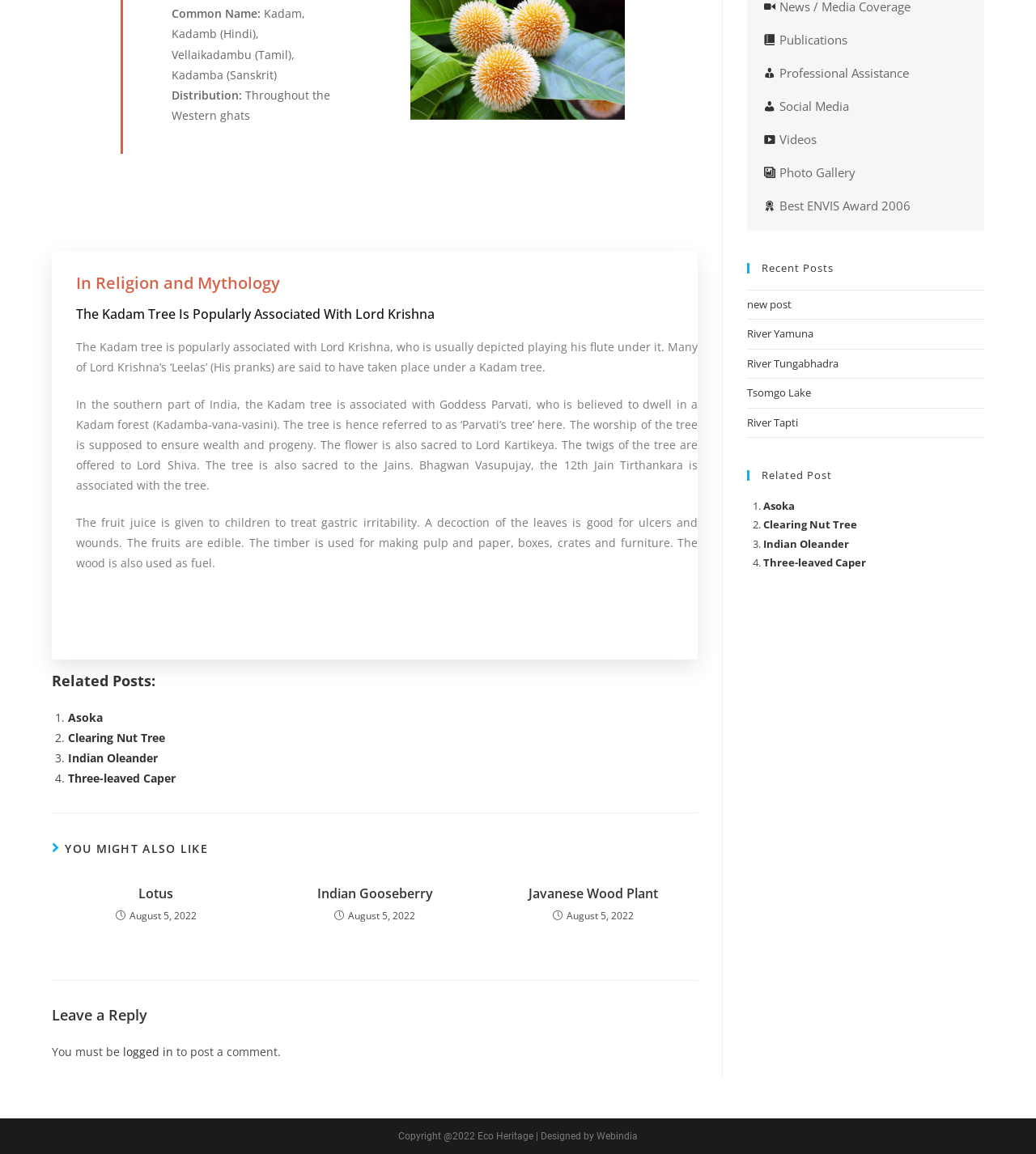Please predict the bounding box coordinates (top-left x, top-left y, bottom-right x, bottom-right y) for the UI element in the screenshot that fits the description: Clearing Nut Tree

[0.737, 0.448, 0.828, 0.461]